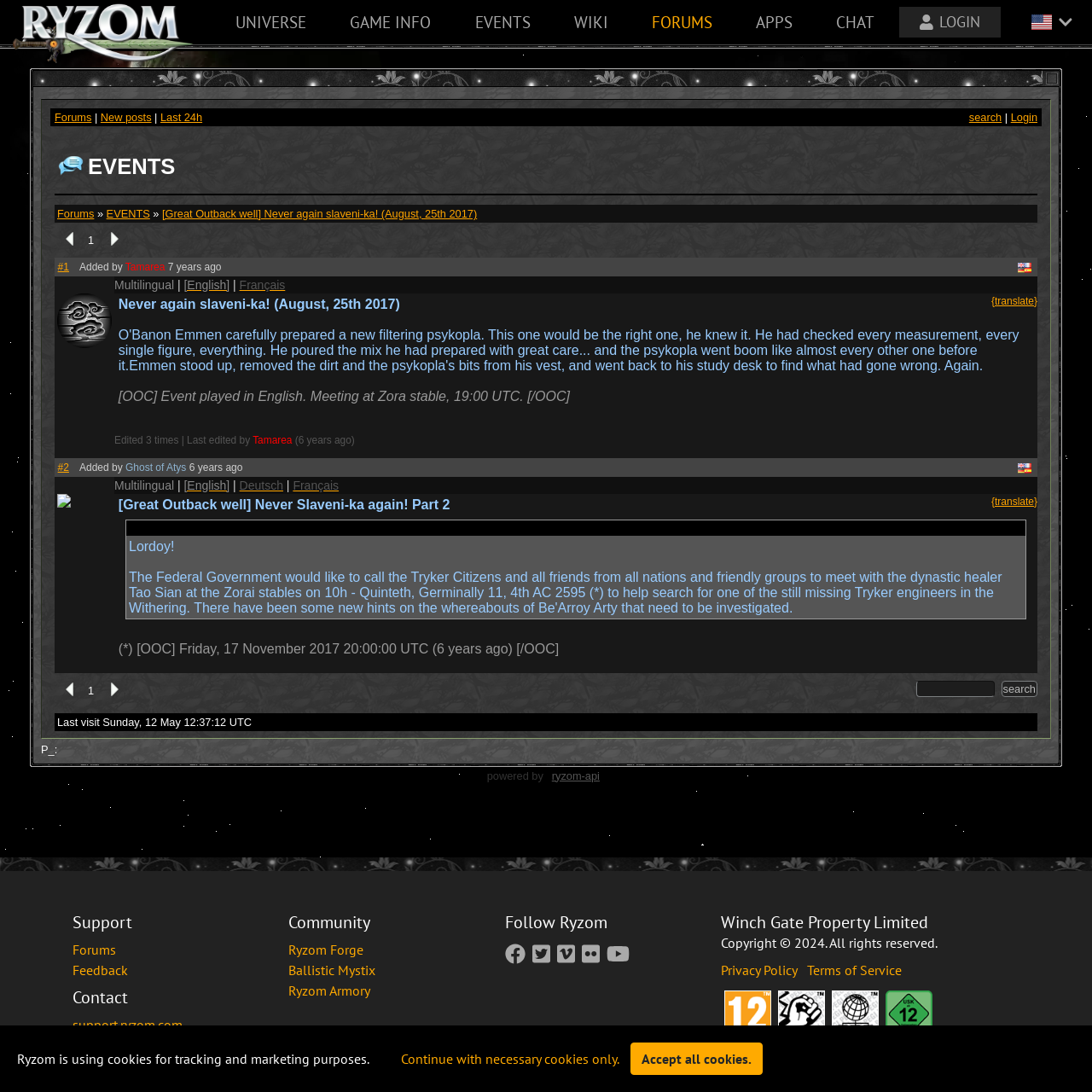Using the information shown in the image, answer the question with as much detail as possible: How many languages are supported in the event?

The number of languages supported in the event can be found at the bottom of the webpage, where it says 'Multilingual | [English] | Français' and later 'Multilingual | [English] | Deutsch | Français', indicating that three languages are supported.